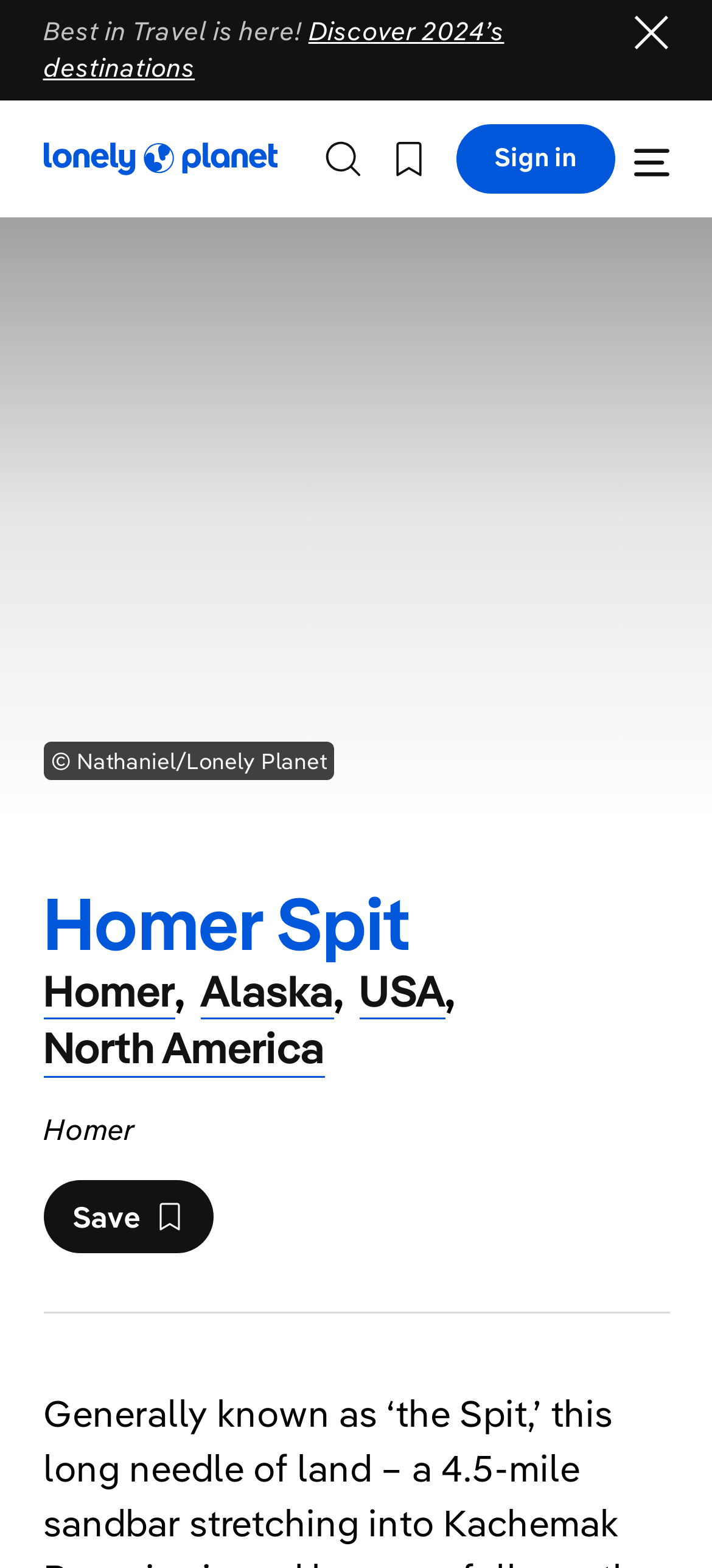Use a single word or phrase to answer the question:
How many images are on the webpage?

1